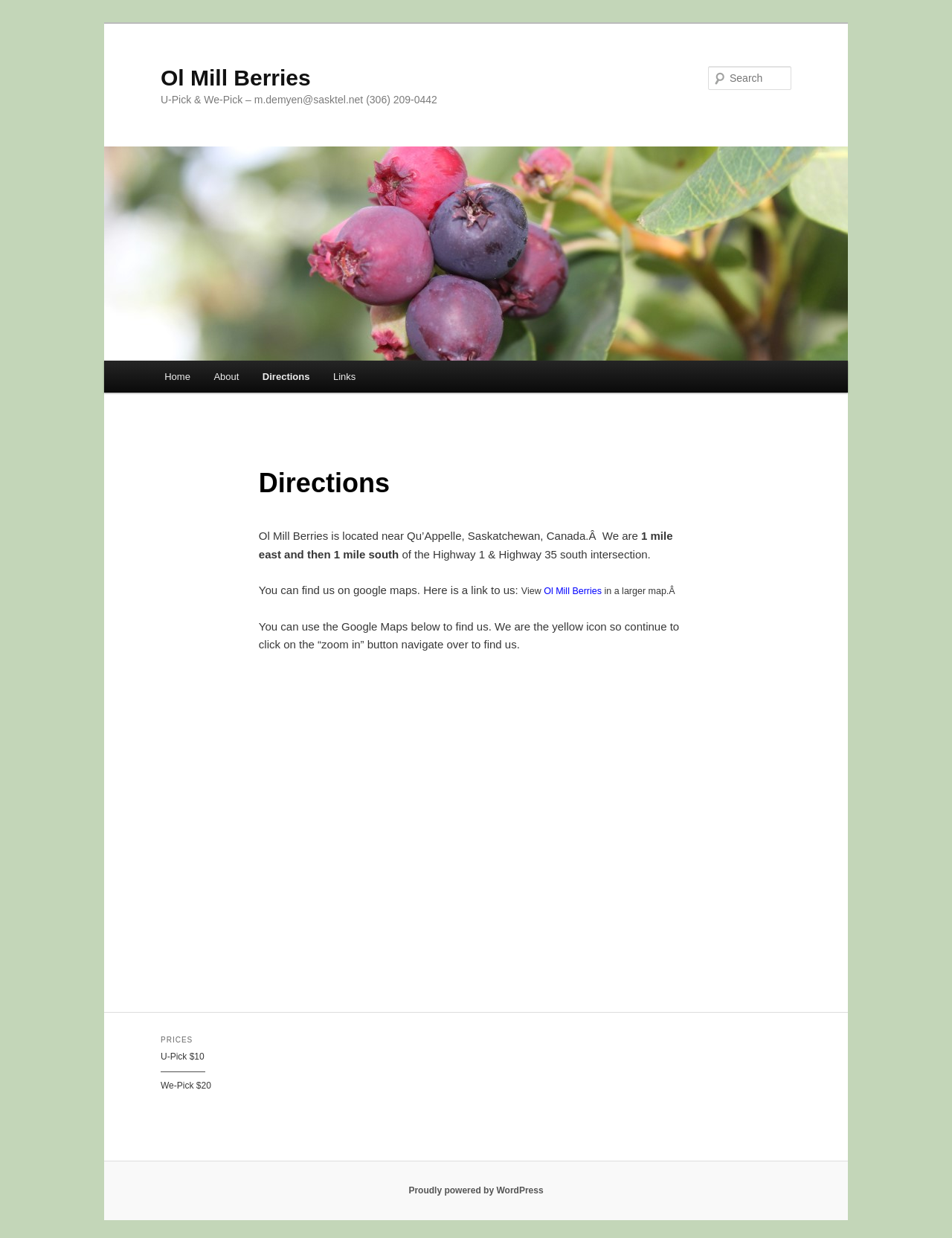Locate the coordinates of the bounding box for the clickable region that fulfills this instruction: "View August 2020".

None